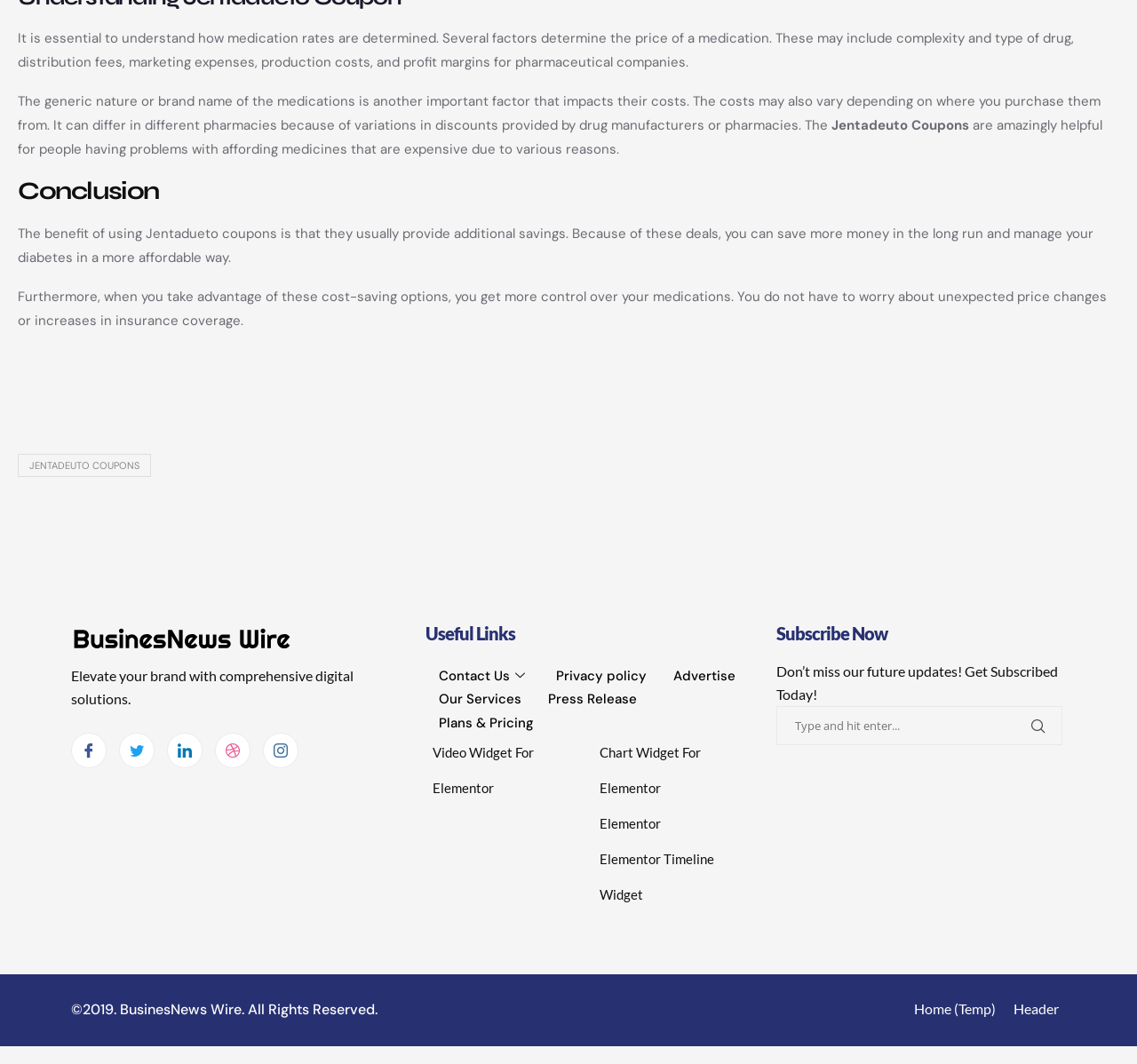Provide a brief response to the question using a single word or phrase: 
What is the name of the company logo displayed on the webpage?

BusinesNews Wire